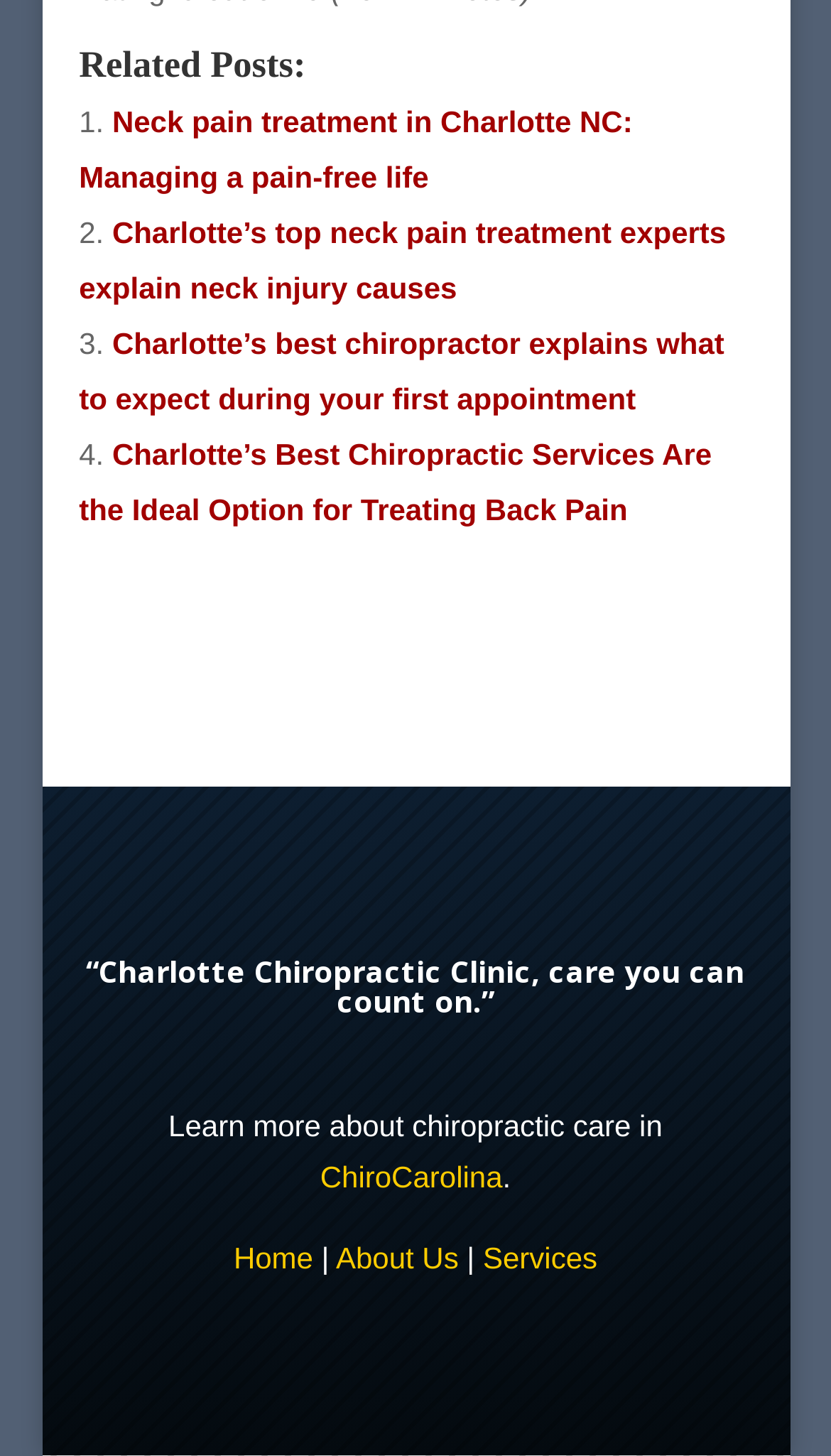Please determine the bounding box coordinates of the clickable area required to carry out the following instruction: "Explore services offered". The coordinates must be four float numbers between 0 and 1, represented as [left, top, right, bottom].

[0.581, 0.852, 0.719, 0.875]